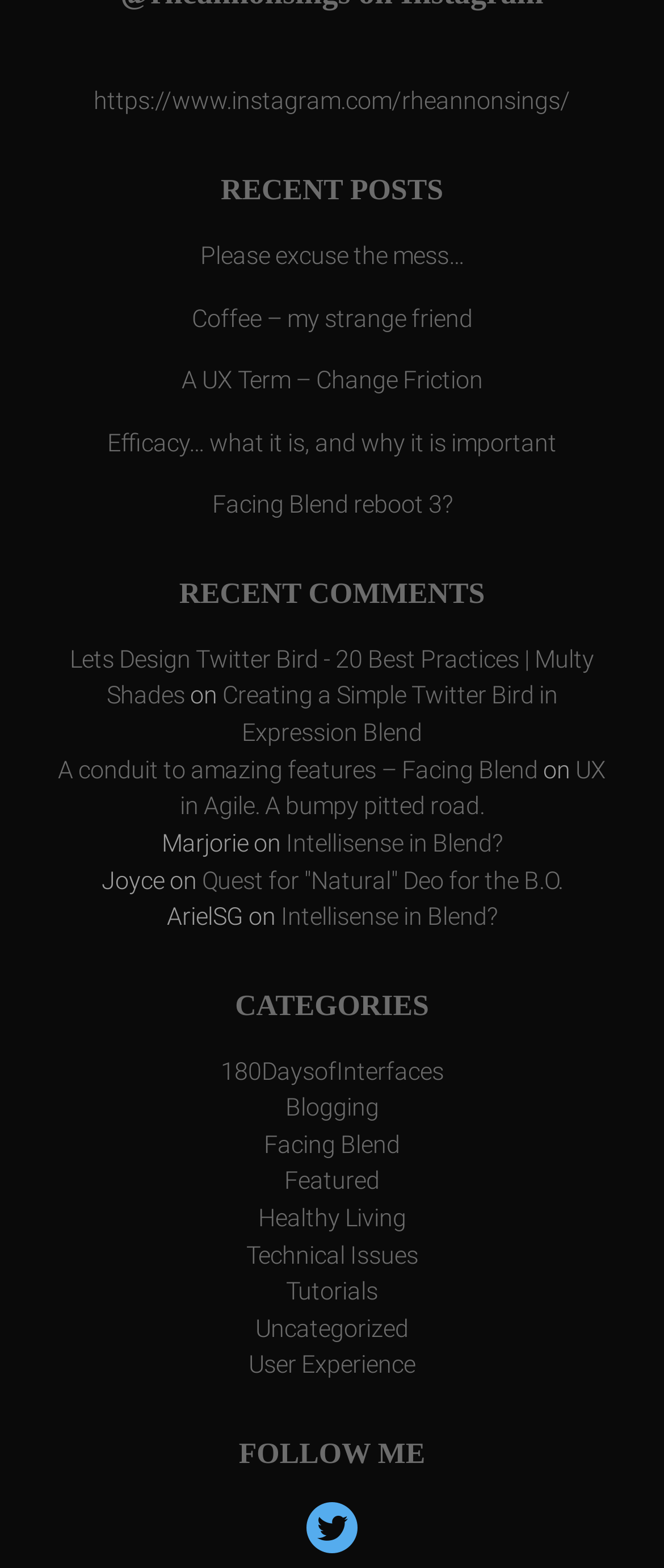What is the category with the most links?
Provide a thorough and detailed answer to the question.

I looked at the categories listed under the 'CATEGORIES' heading and counted the number of links for each category. The category with the most links is 'Uncategorized'.